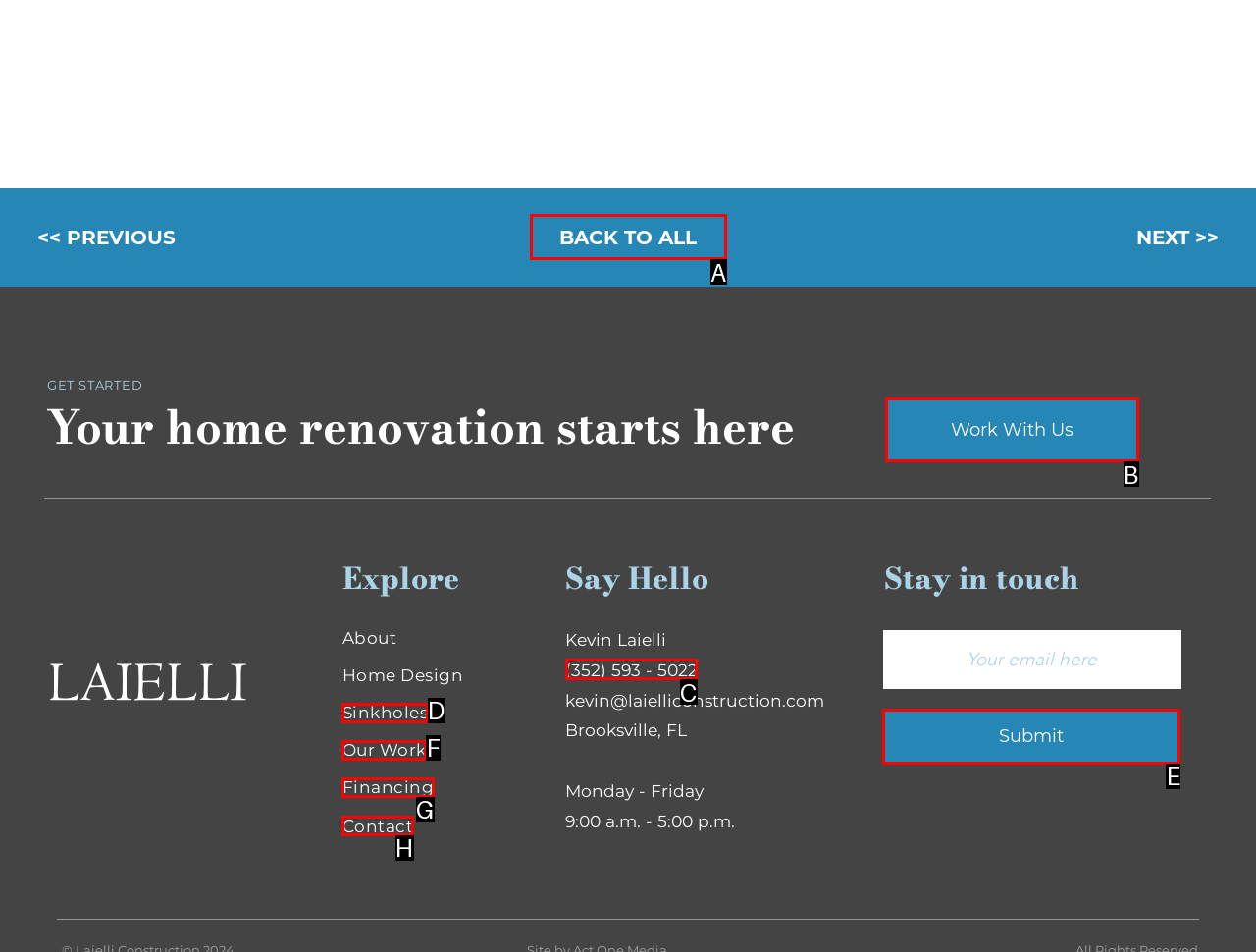Choose the HTML element you need to click to achieve the following task: contact us
Respond with the letter of the selected option from the given choices directly.

C